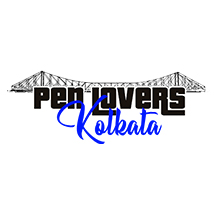Convey all the details present in the image.

The image features the logo for "Fountain Pen Lovers Kolkata," an enthusiastic community dedicated to the appreciation and use of fountain pens. The design prominently displays the words "Pen Lovers" in bold, stylized lettering, complemented by a creative representation of a bridge, symbolizing connection and shared passion. The word "Kolkata" is artistically rendered in a flowing blue script, adding a personal touch to the logo. This logo not only reflects the love for fountain pens but also embodies the camaraderie and culture surrounding traditional writing instruments within the vibrant city of Kolkata.